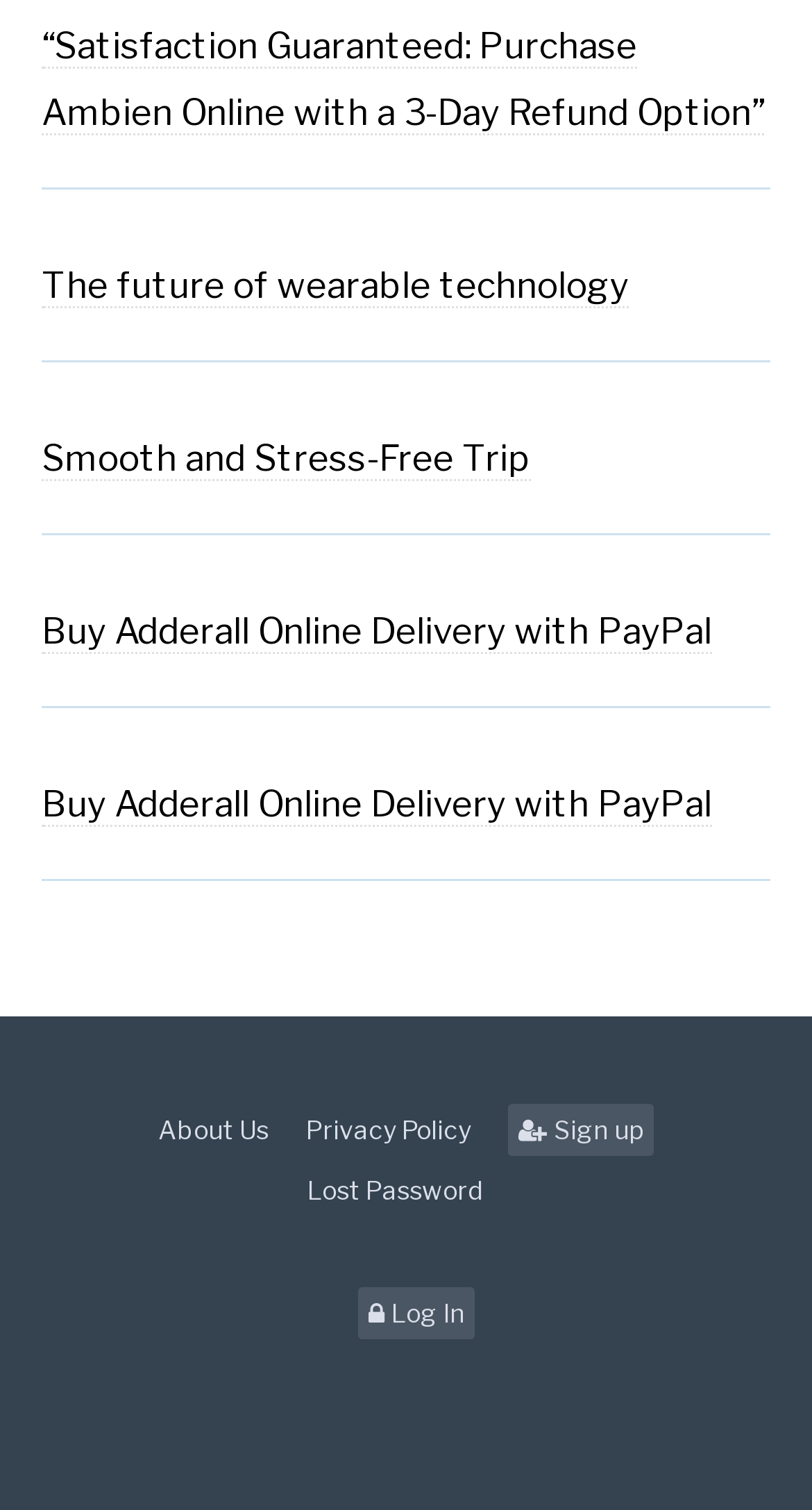Give a short answer using one word or phrase for the question:
How many links are related to Adderall?

2